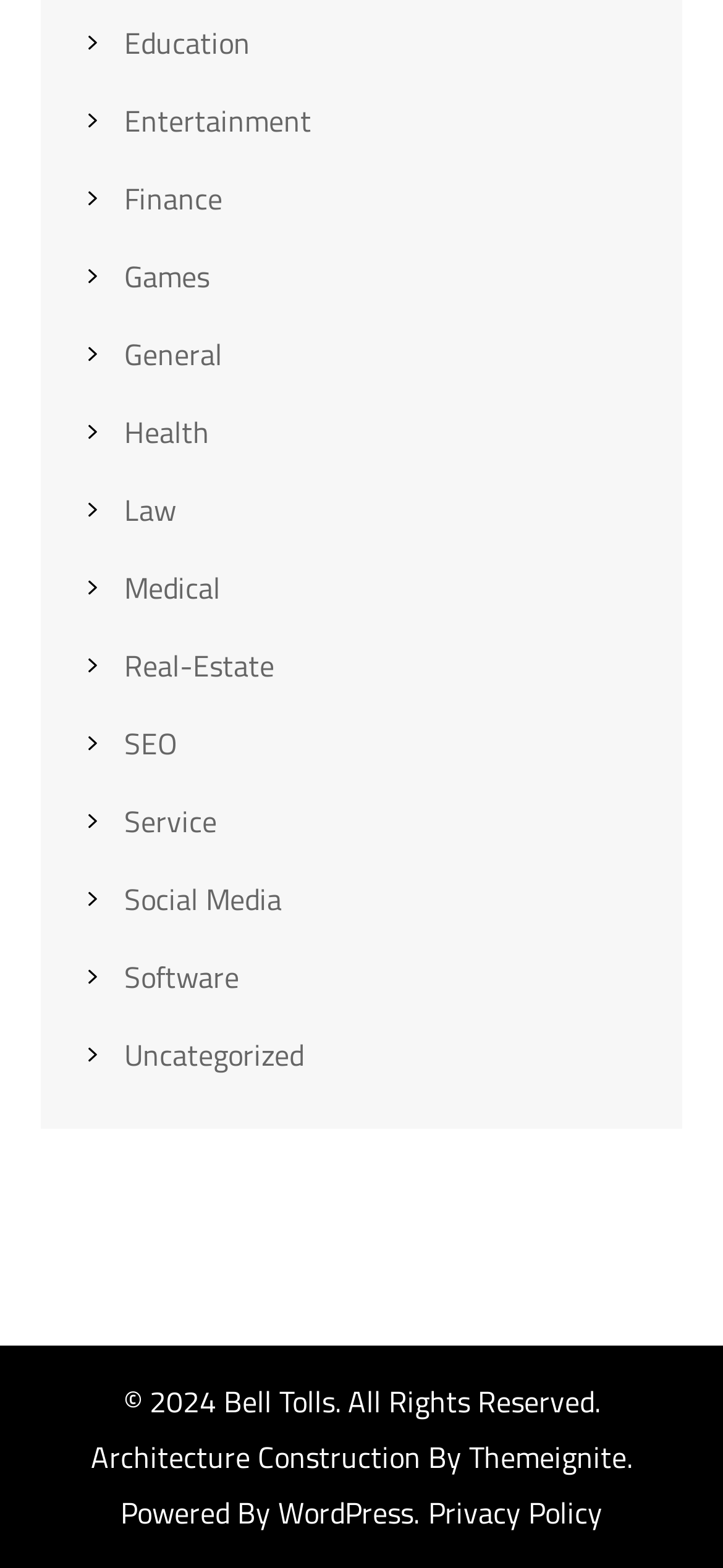Kindly respond to the following question with a single word or a brief phrase: 
What is the name of the theme provider?

Themeignite